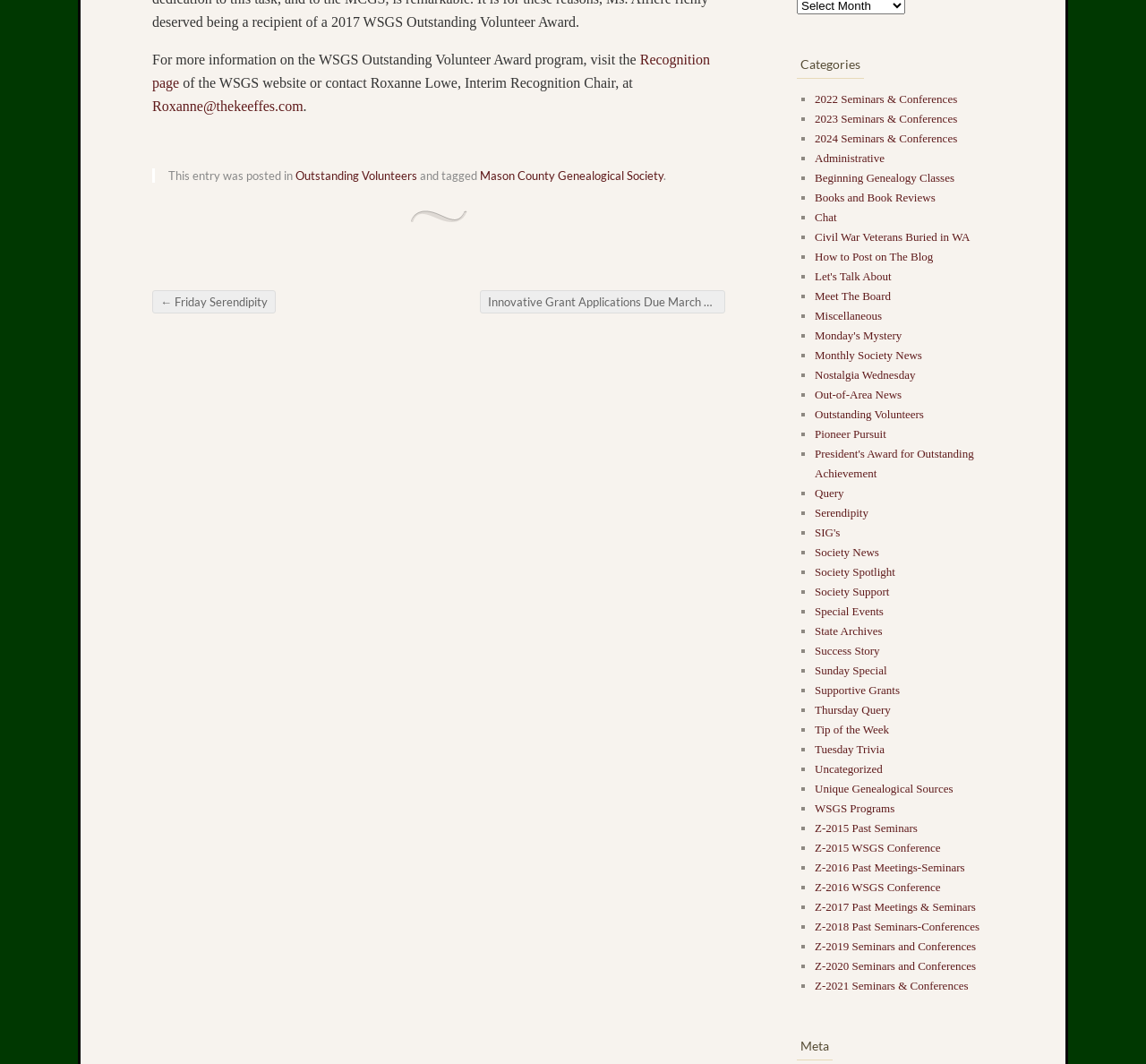Answer the following query with a single word or phrase:
Who is the Interim Recognition Chair?

Roxanne Lowe